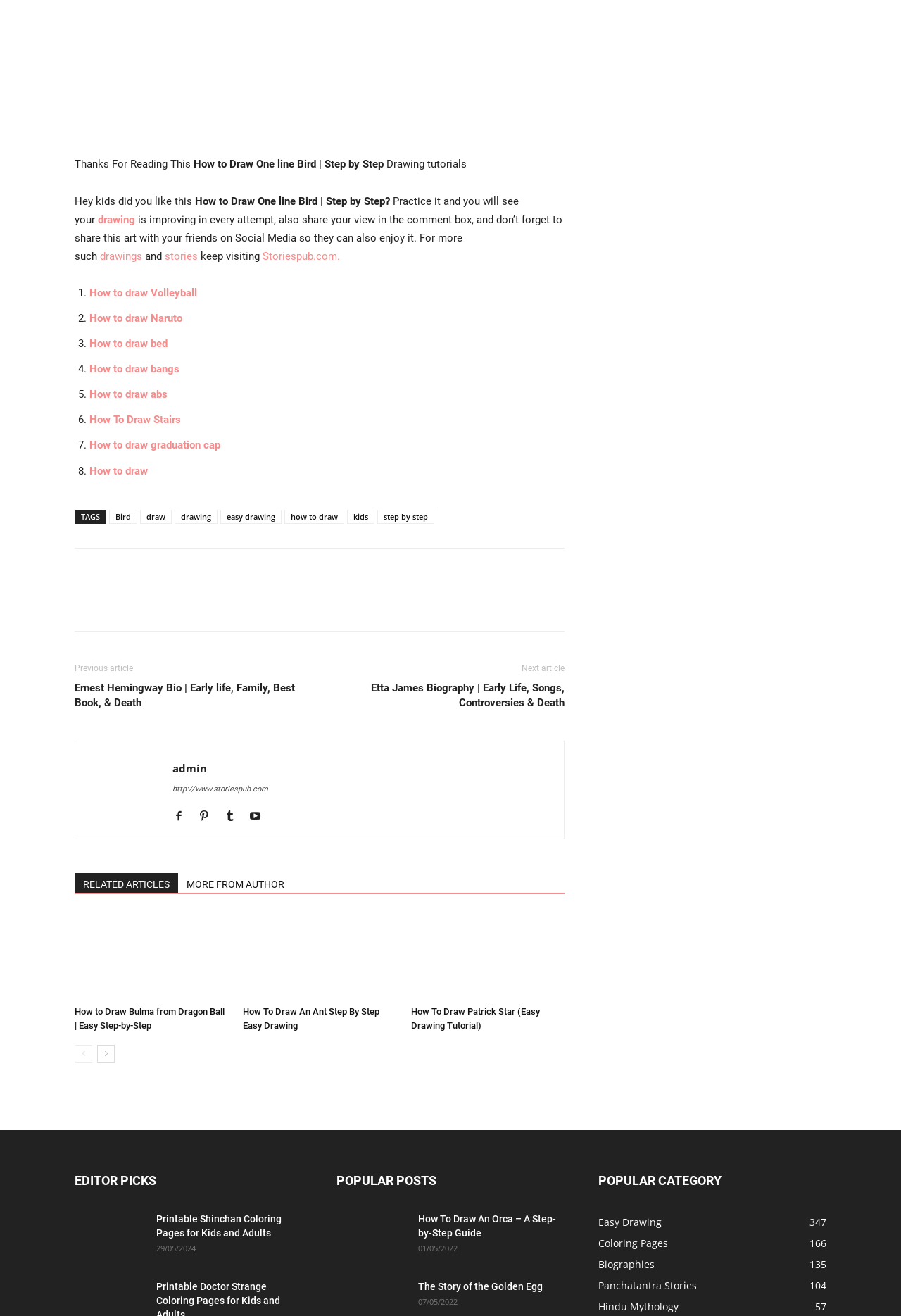Give a one-word or one-phrase response to the question:
What is the author asking the reader to do?

Share the art